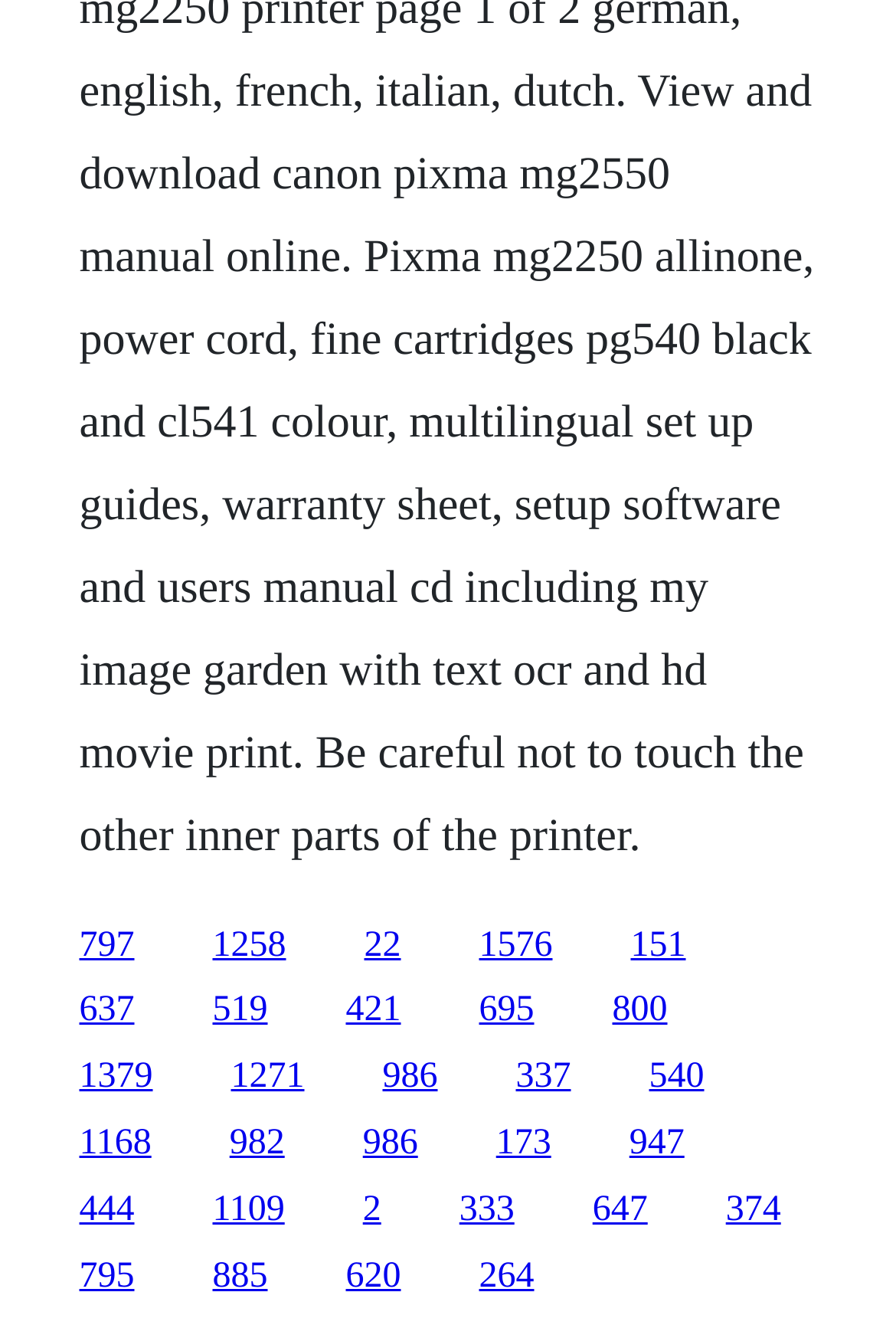Respond to the question with just a single word or phrase: 
What is the vertical position of the first link?

0.697